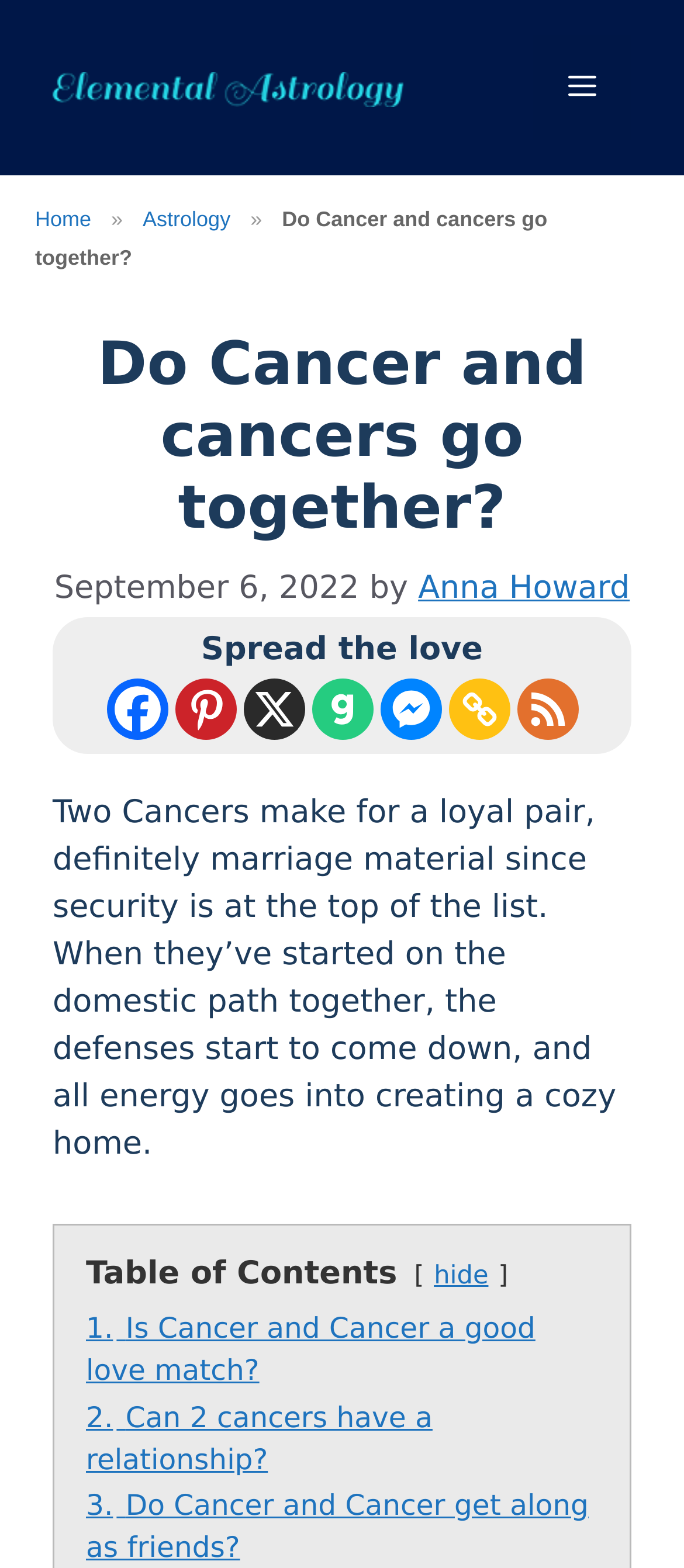Using the information shown in the image, answer the question with as much detail as possible: What is the name of the website?

I determined the name of the website by looking at the banner section at the top of the page, which contains the text 'Elemental Astrology'. This indicates that the website is called Elemental Astrology.